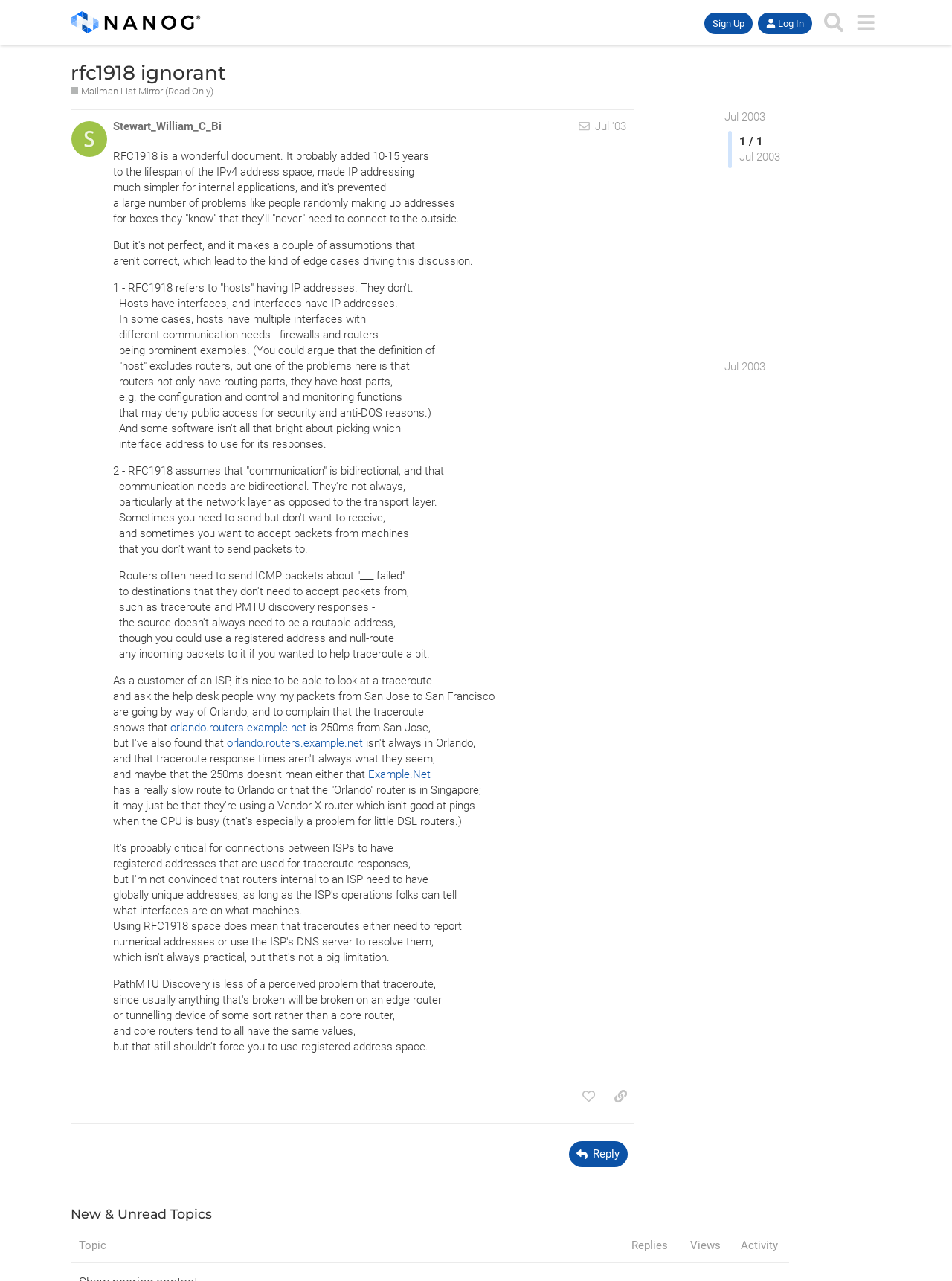Identify the bounding box coordinates of the specific part of the webpage to click to complete this instruction: "Click the 'Sign Up' button".

[0.74, 0.01, 0.791, 0.027]